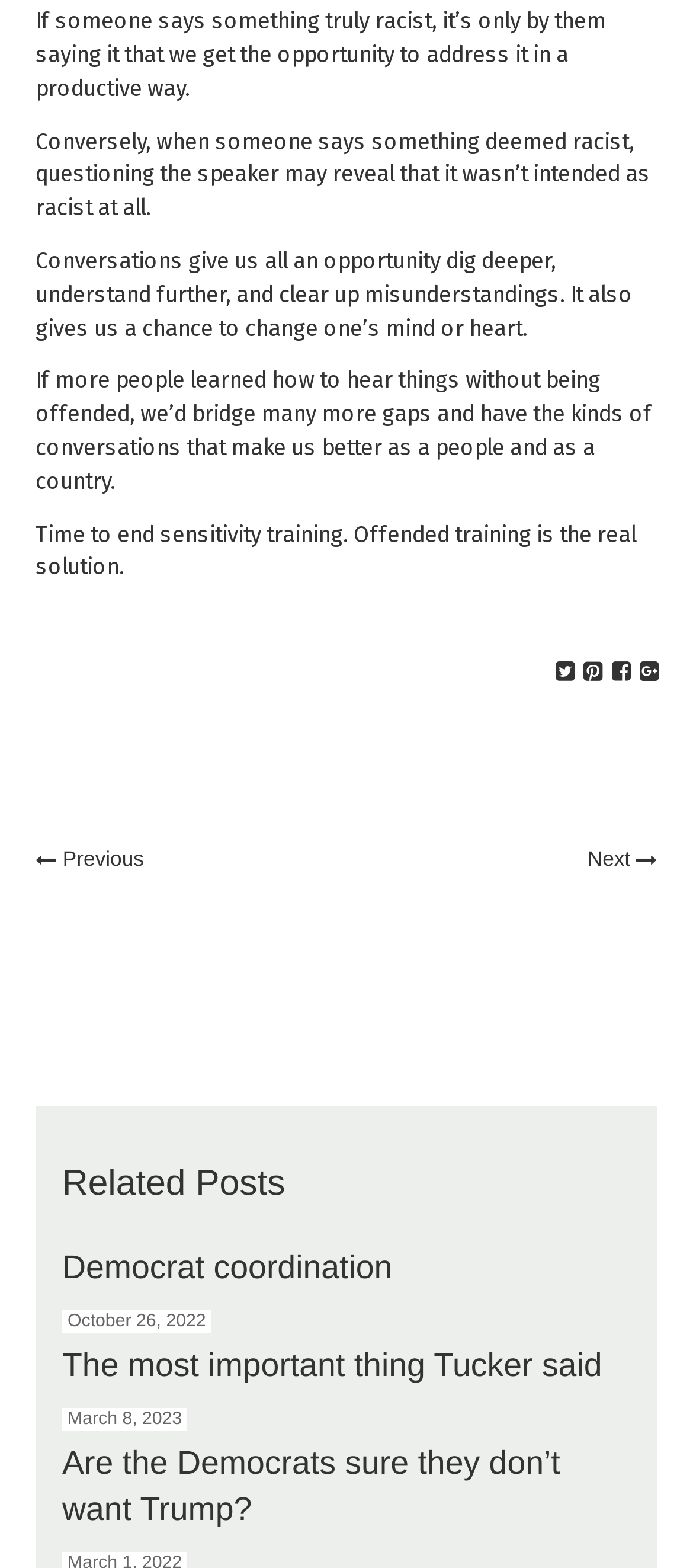What is the date of the 'Democrat coordination' post?
Based on the content of the image, thoroughly explain and answer the question.

The webpage provides a link to a related post titled 'Democrat coordination', and the date of this post is October 26, 2022, which is mentioned next to the link.